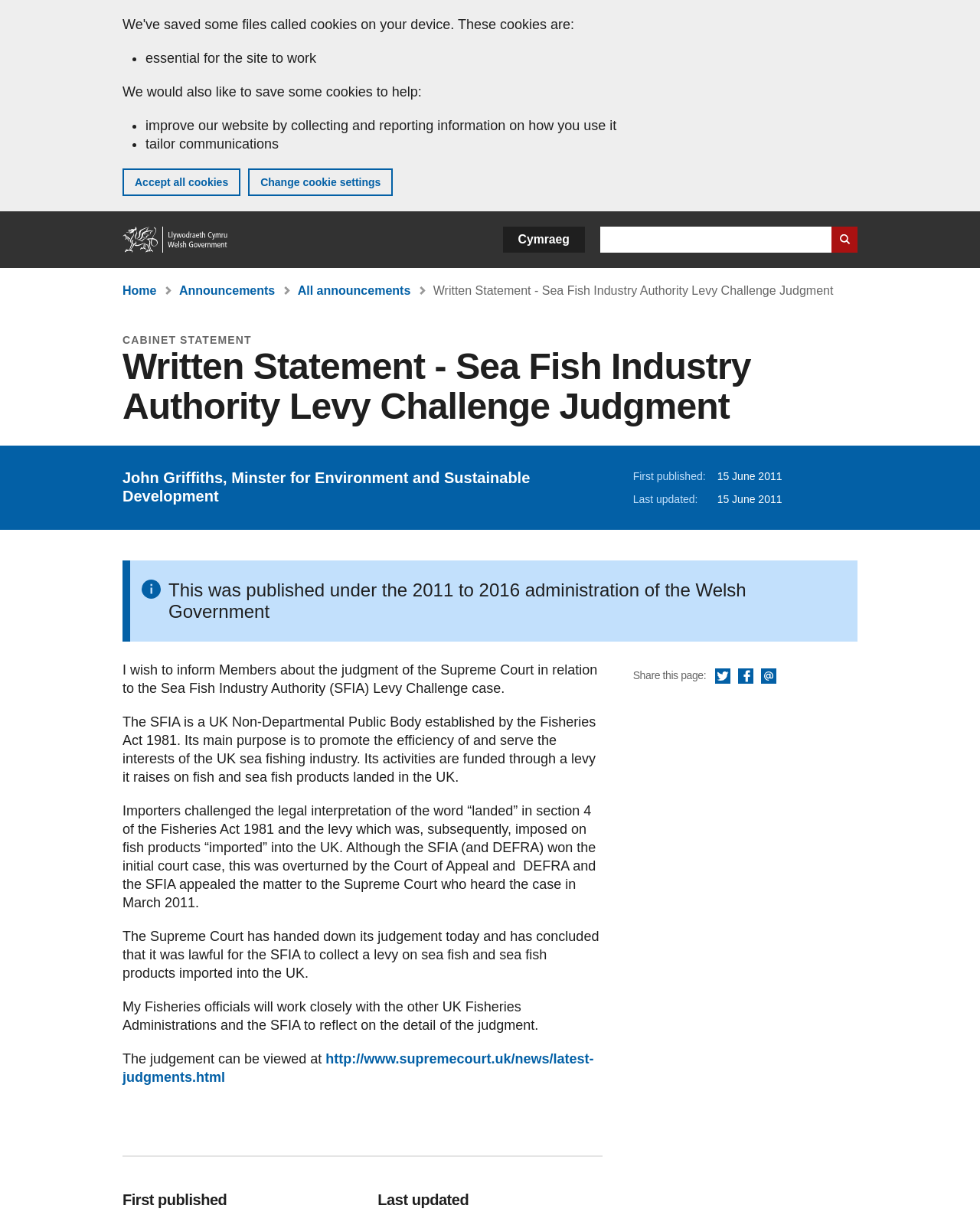What is the purpose of the Sea Fish Industry Authority?
Based on the image, answer the question with as much detail as possible.

According to the webpage, the Sea Fish Industry Authority (SFIA) is a UK Non-Departmental Public Body established by the Fisheries Act 1981, and its main purpose is to promote the efficiency of and serve the interests of the UK sea fishing industry.